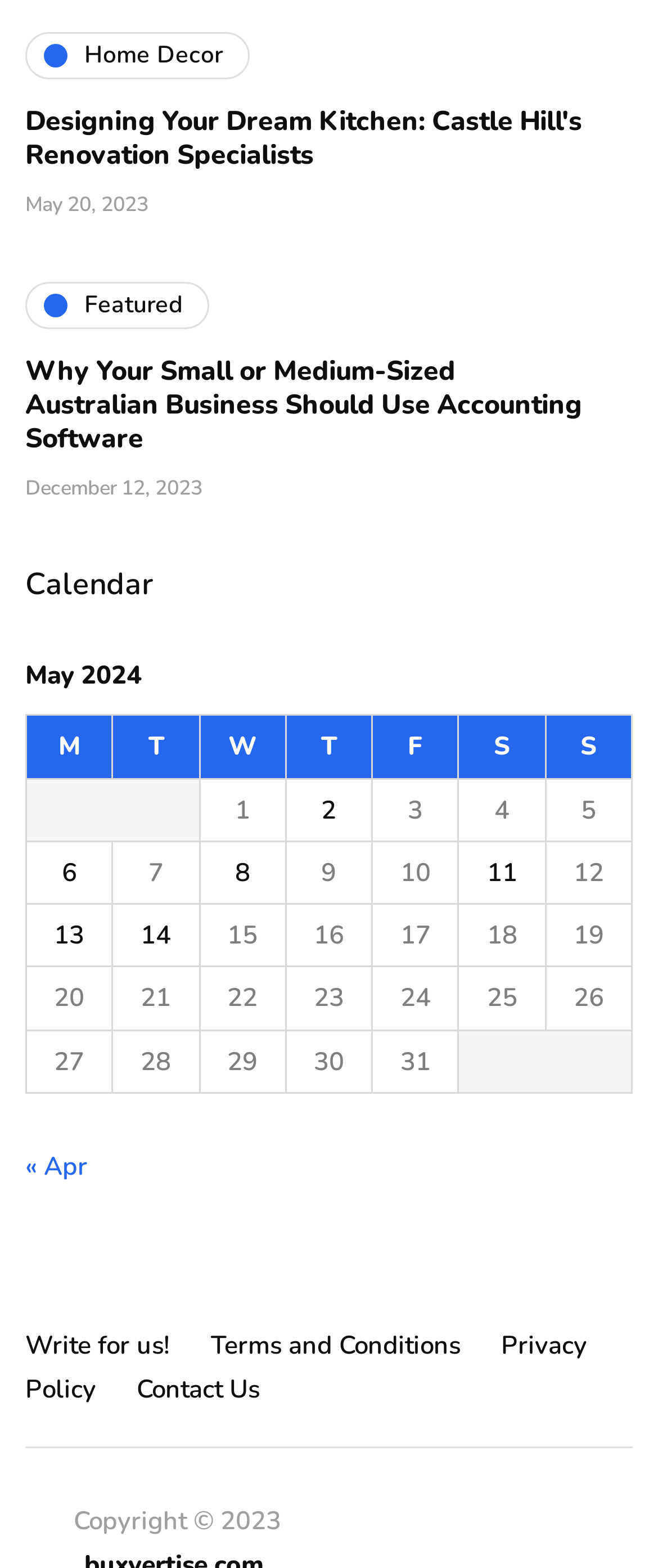Pinpoint the bounding box coordinates of the area that should be clicked to complete the following instruction: "Click on 'Home Decor'". The coordinates must be given as four float numbers between 0 and 1, i.e., [left, top, right, bottom].

[0.038, 0.02, 0.379, 0.05]